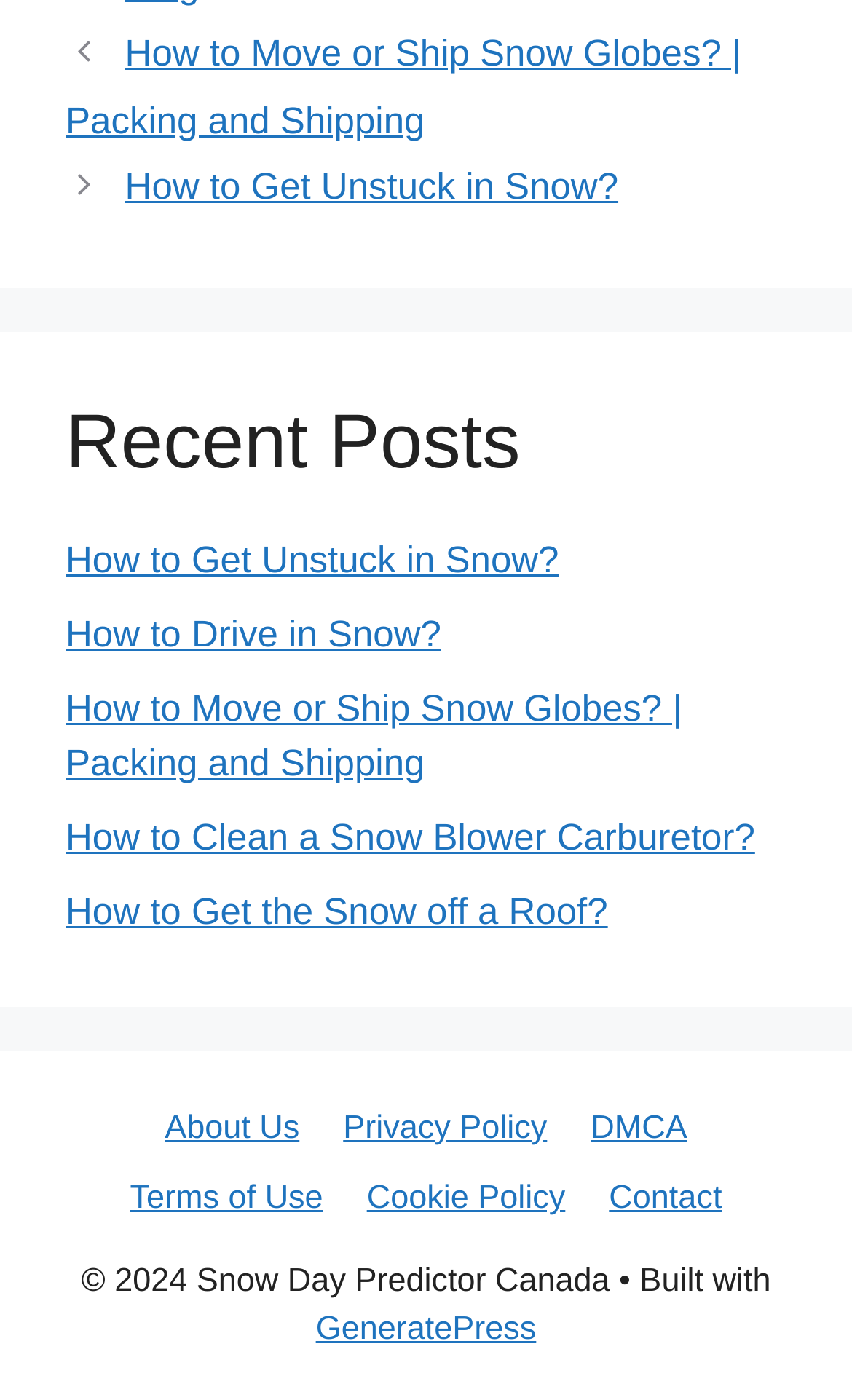What is the category of the posts?
Based on the image, give a one-word or short phrase answer.

Snow